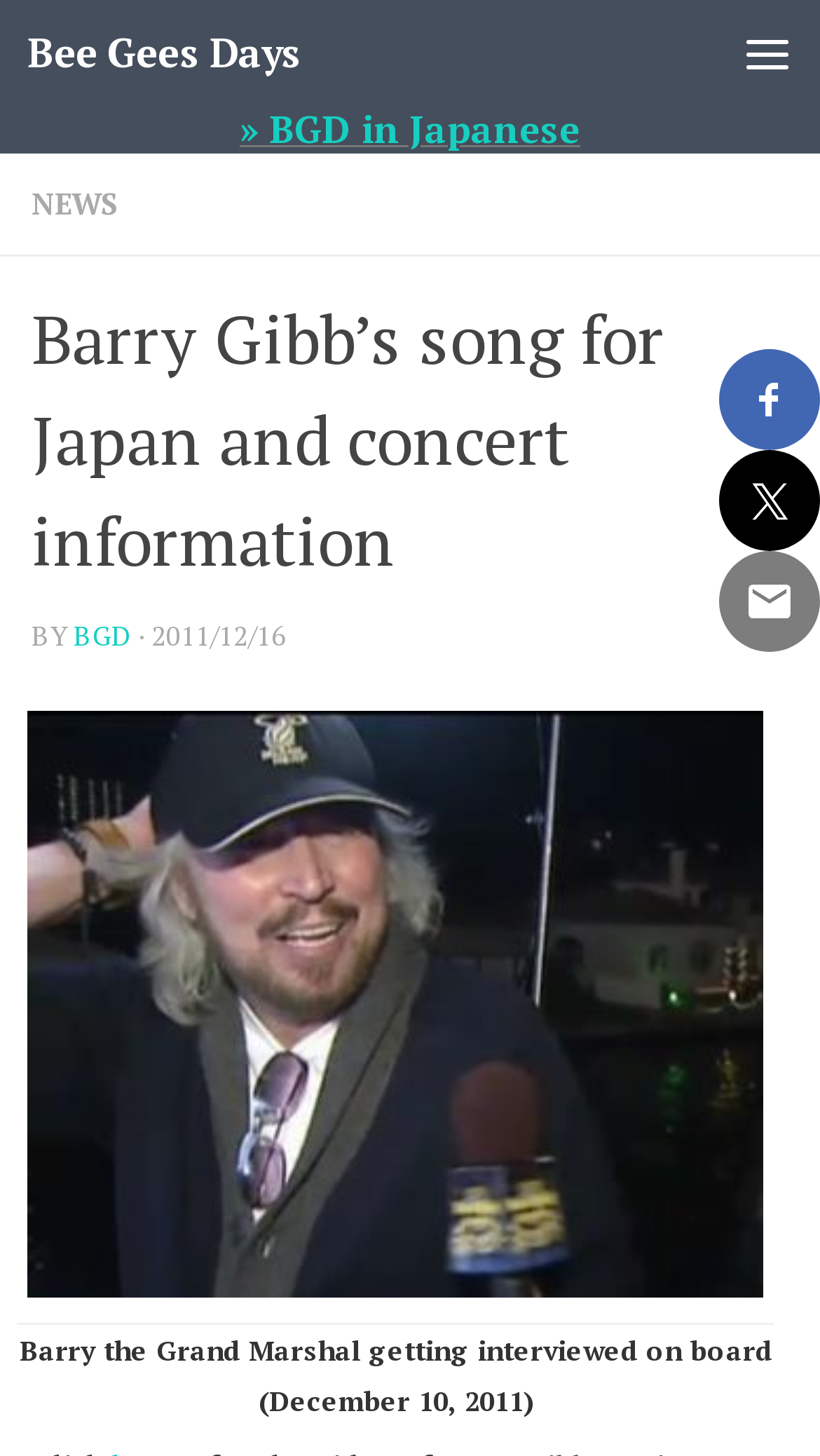Locate the bounding box coordinates of the clickable area needed to fulfill the instruction: "View the table about Barry the Grand Marshal".

[0.022, 0.481, 0.945, 0.98]